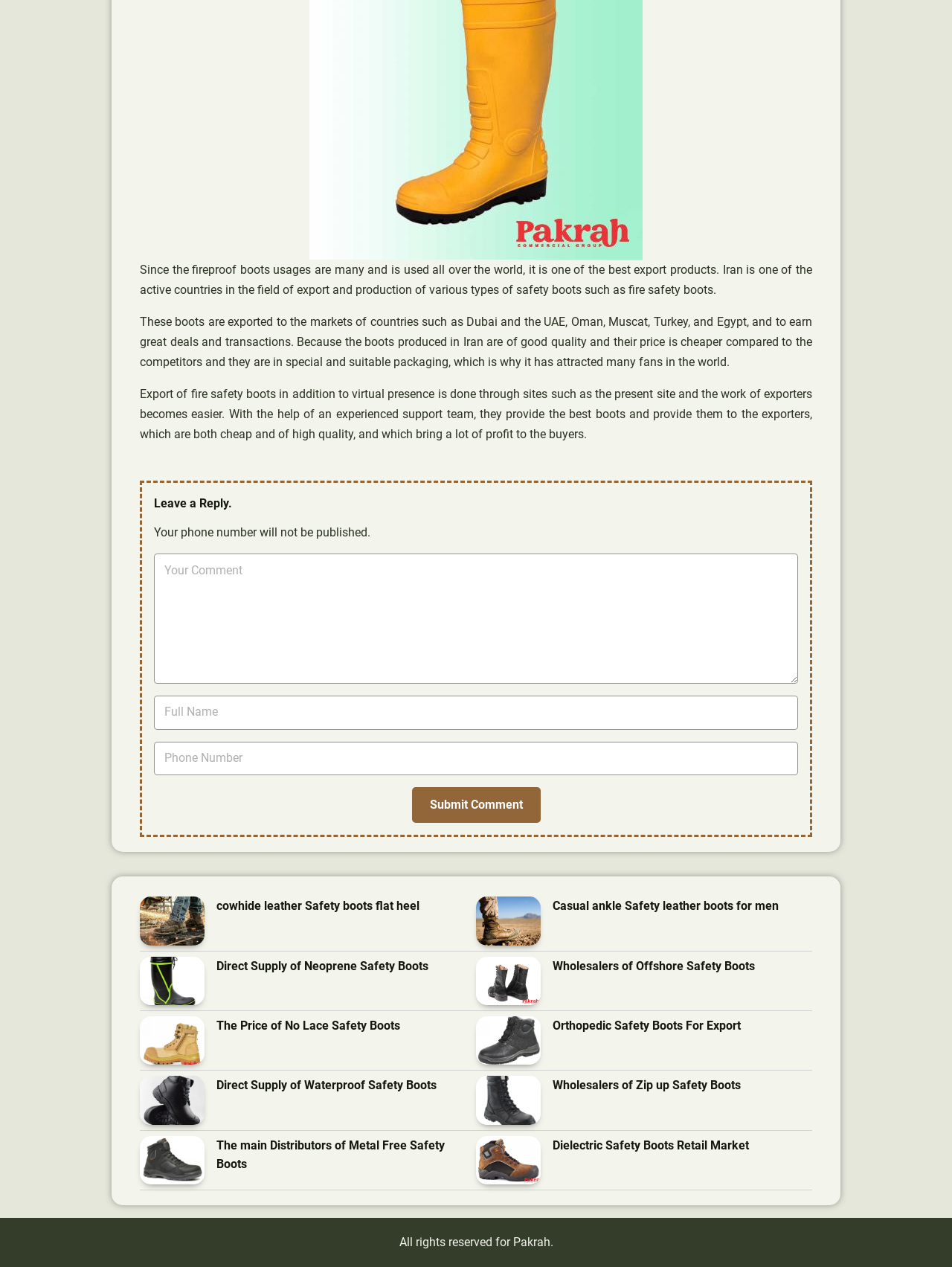Provide the bounding box coordinates of the section that needs to be clicked to accomplish the following instruction: "Get more information about Casual ankle Safety leather boots for men."

[0.5, 0.708, 0.568, 0.746]